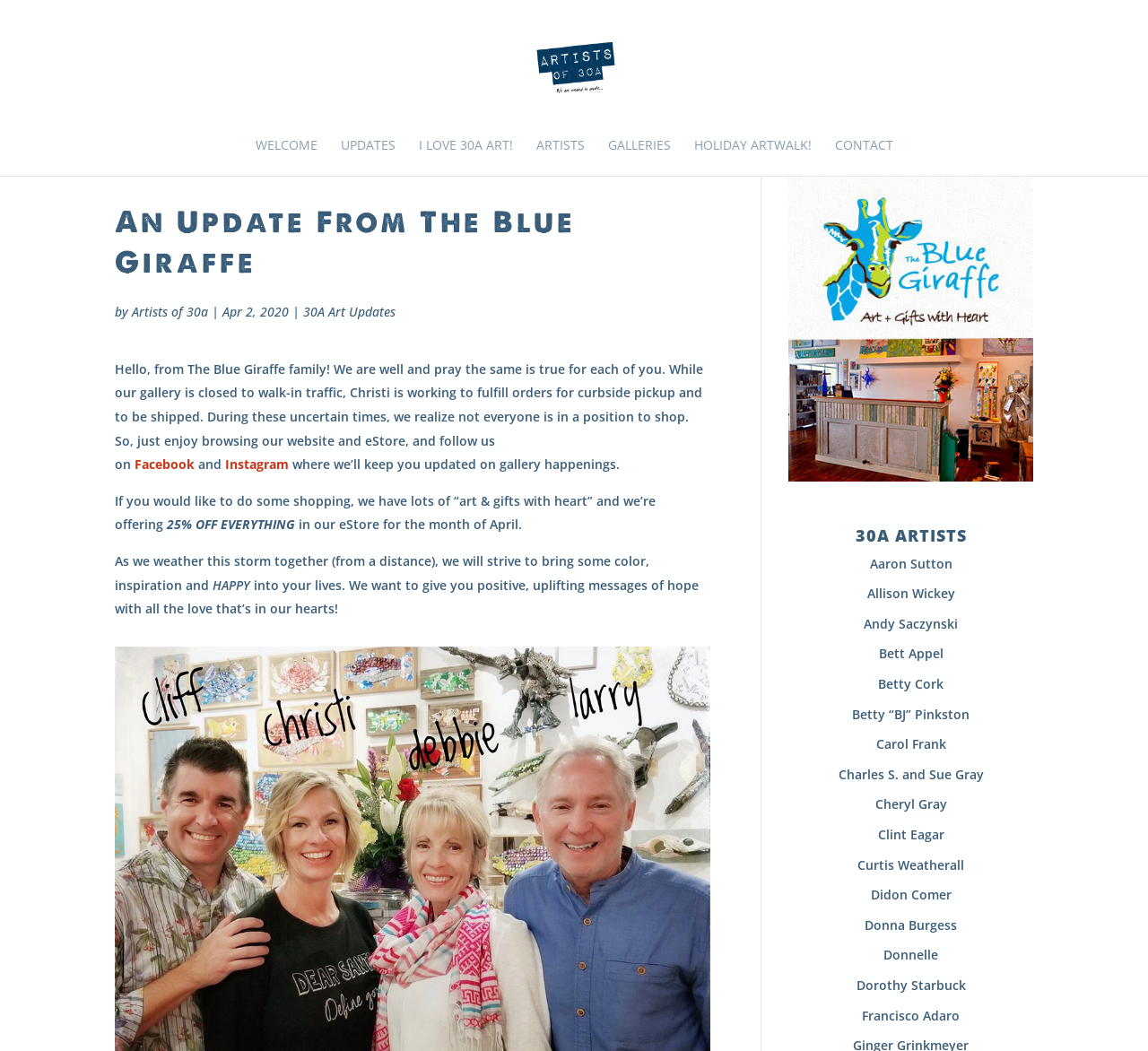Generate a detailed explanation of the webpage's features and information.

The webpage is about Artists of 30a & South Walton, with a focus on The Blue Giraffe. At the top, there is a logo image of Artists of 30a & South Walton, accompanied by a link to the same. Below this, there is a navigation menu with links to WELCOME, UPDATES, I LOVE 30A ART!, ARTISTS, GALLERIES, HOLIDAY ARTWALK!, and CONTACT.

The main content of the page is an update from The Blue Giraffe, with a heading "An Update From The Blue Giraffe" followed by a paragraph of text. The text is a message from The Blue Giraffe family, discussing their current situation during uncertain times and inviting visitors to browse their website and eStore. There are also links to their Facebook and Instagram pages.

Below this, there is a section promoting a 25% discount on everything in their eStore for the month of April. The text is accompanied by a heading "30A ARTISTS" and a list of links to various artists, including Aaron Sutton, Allison Wickey, Andy Saczynski, and many others. These links are arranged in a vertical column, with each artist's name on a separate line.